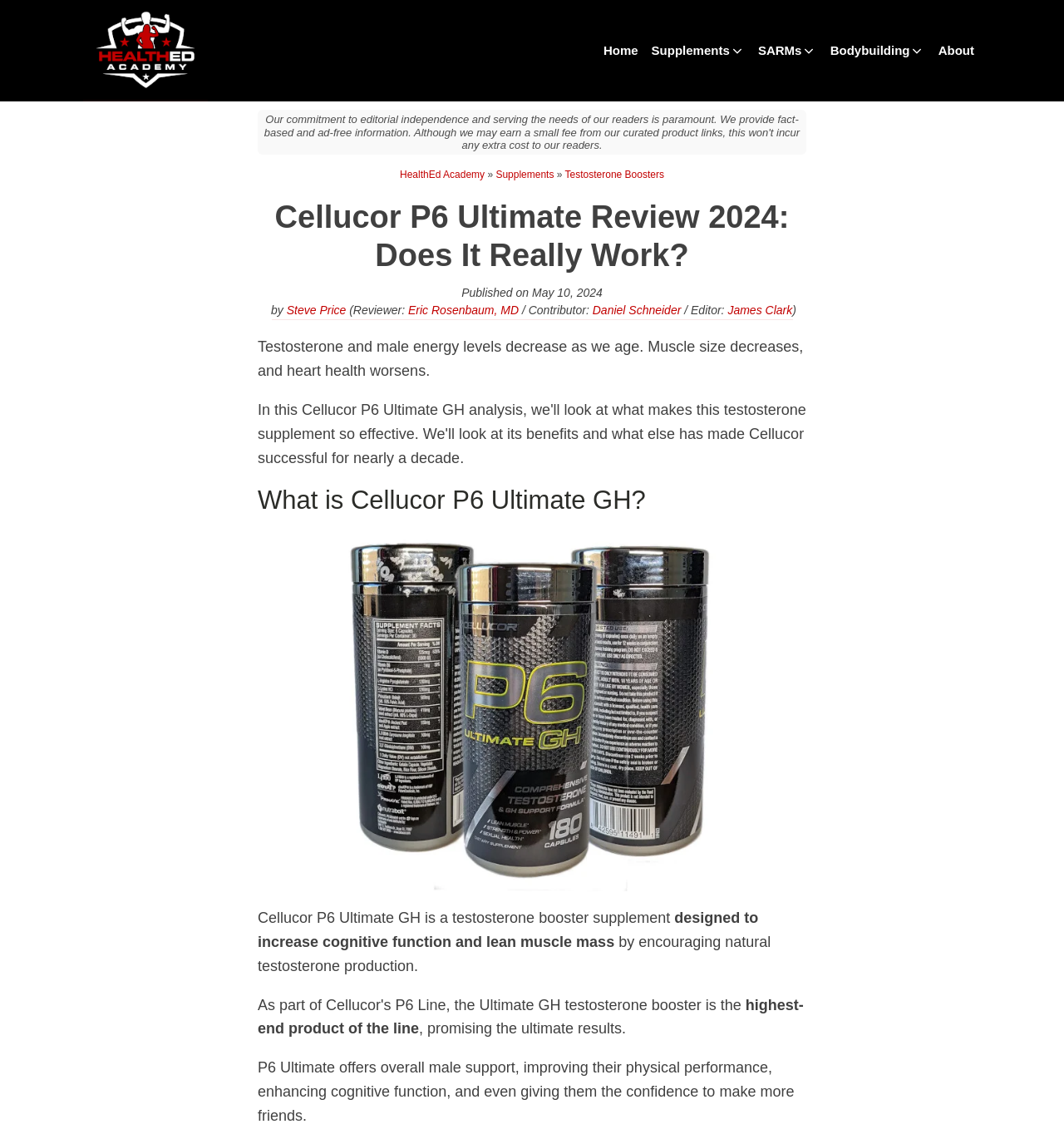Please predict the bounding box coordinates of the element's region where a click is necessary to complete the following instruction: "Click the Supplements link". The coordinates should be represented by four float numbers between 0 and 1, i.e., [left, top, right, bottom].

[0.606, 0.033, 0.706, 0.056]